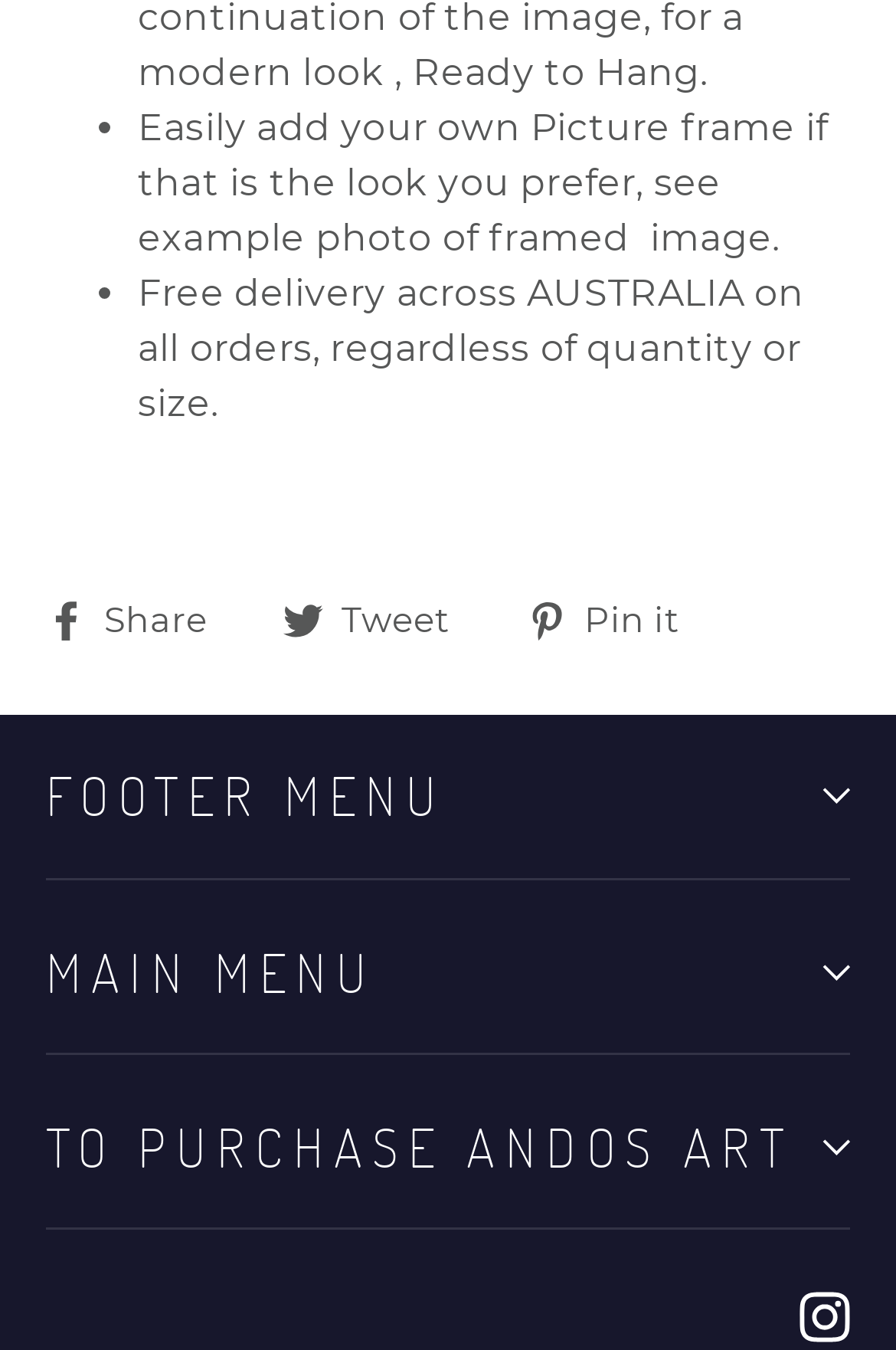What is the second bullet point about?
Look at the screenshot and respond with a single word or phrase.

Free delivery